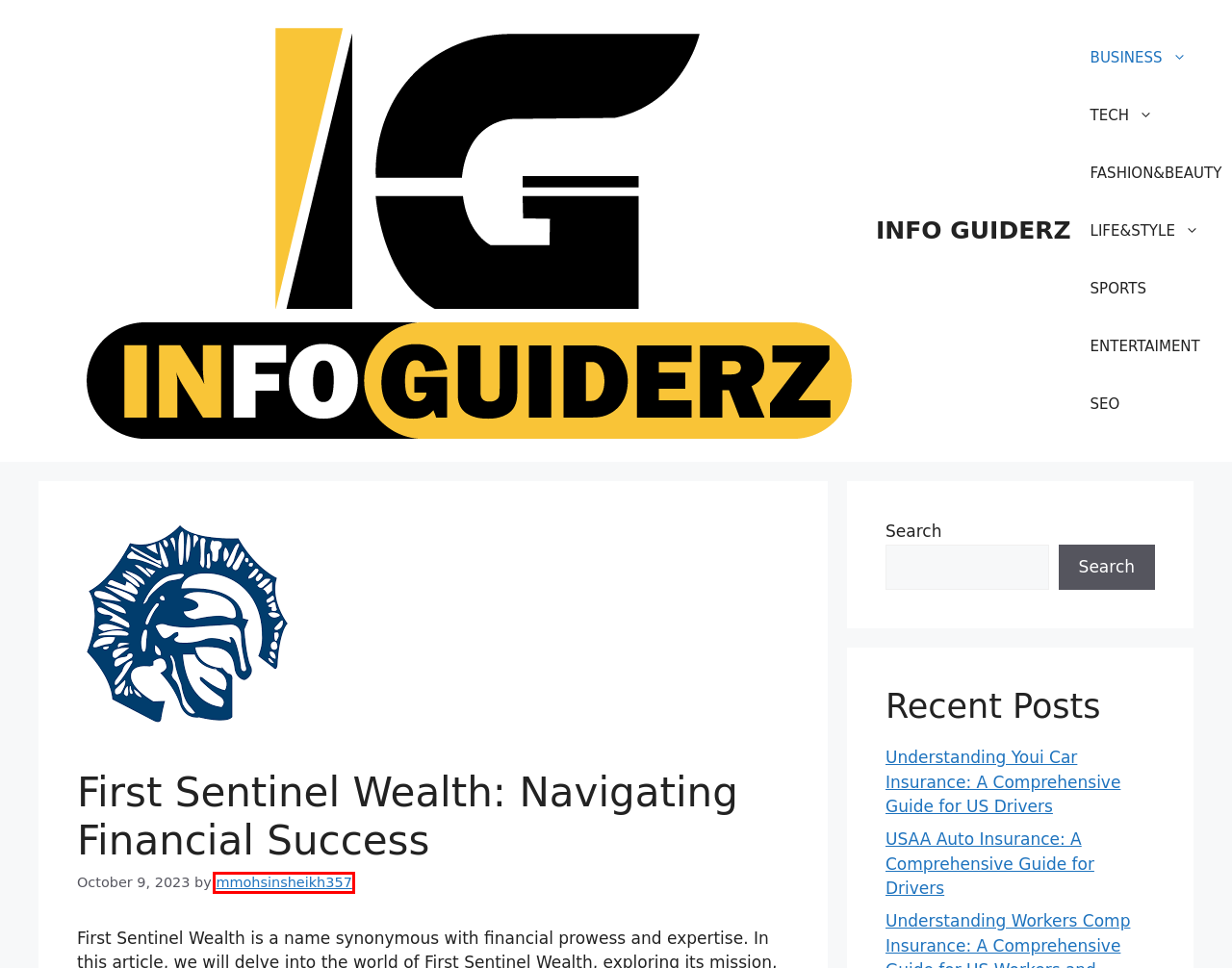Analyze the given webpage screenshot and identify the UI element within the red bounding box. Select the webpage description that best matches what you expect the new webpage to look like after clicking the element. Here are the candidates:
A. BUSINESS Archives - INFO GUIDERZ
B. mmohsinsheikh357, Author at INFO GUIDERZ
C. INFO GUIDERZ -
D. SPORTS Archives - INFO GUIDERZ
E. SEO Archives - INFO GUIDERZ
F. USAA Auto Insurance: A Comprehensive Guide for Drivers - INFO GUIDERZ
G. TECH Archives - INFO GUIDERZ
H. Understanding Youi Car Insurance: A Comprehensive Guide for US Drivers - INFO GUIDERZ

B